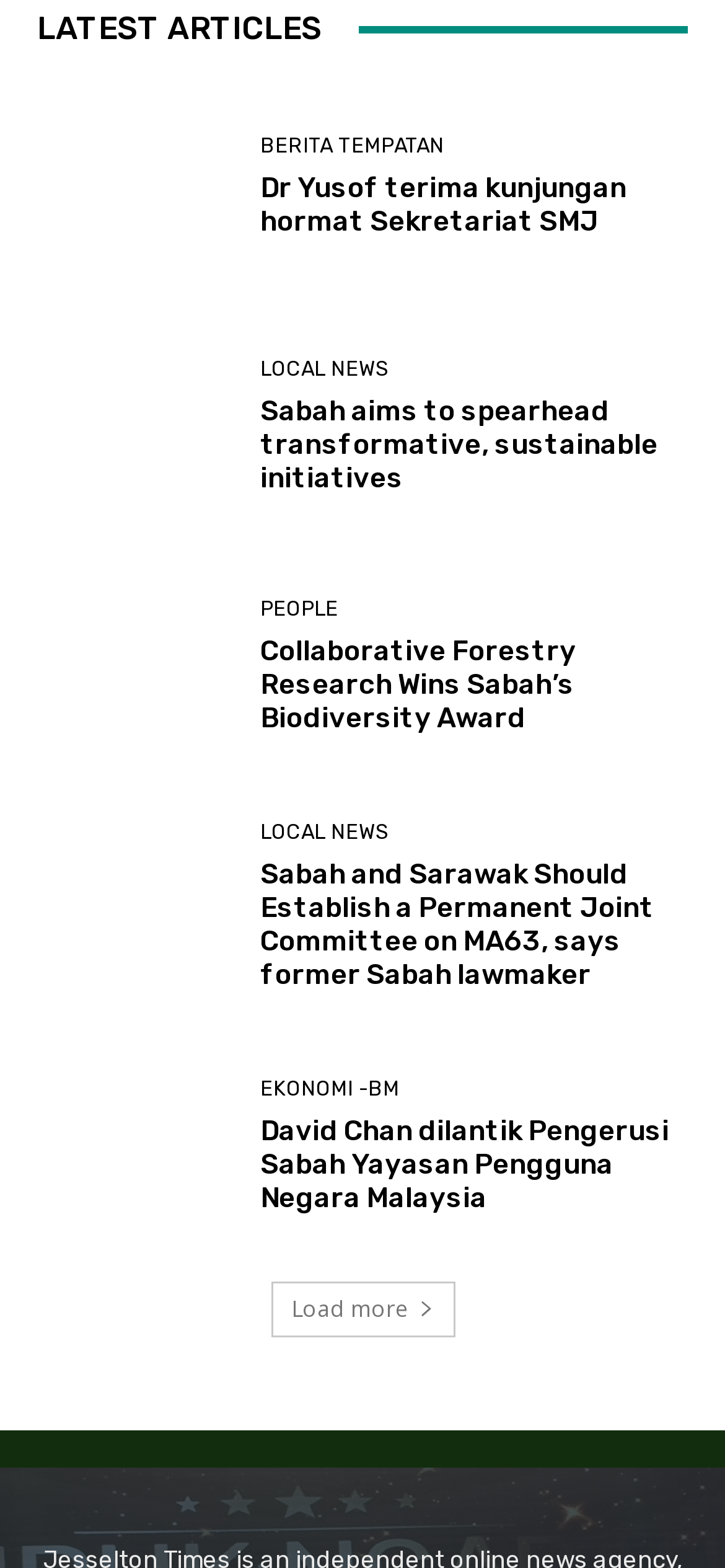How many articles are listed on this page?
Give a one-word or short-phrase answer derived from the screenshot.

5